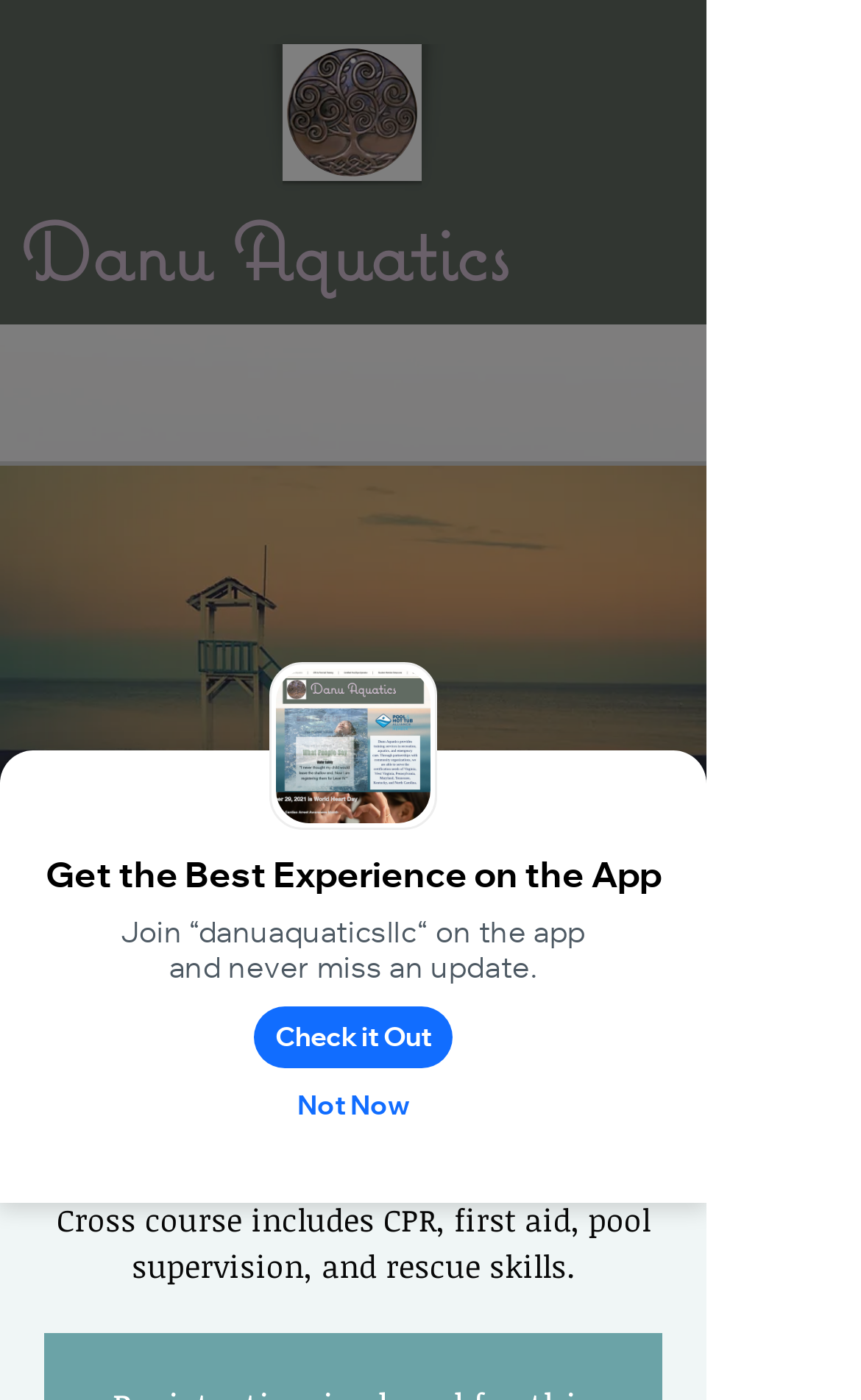Use a single word or phrase to answer the question: What is the name of the app mentioned?

danuaquaticsllc